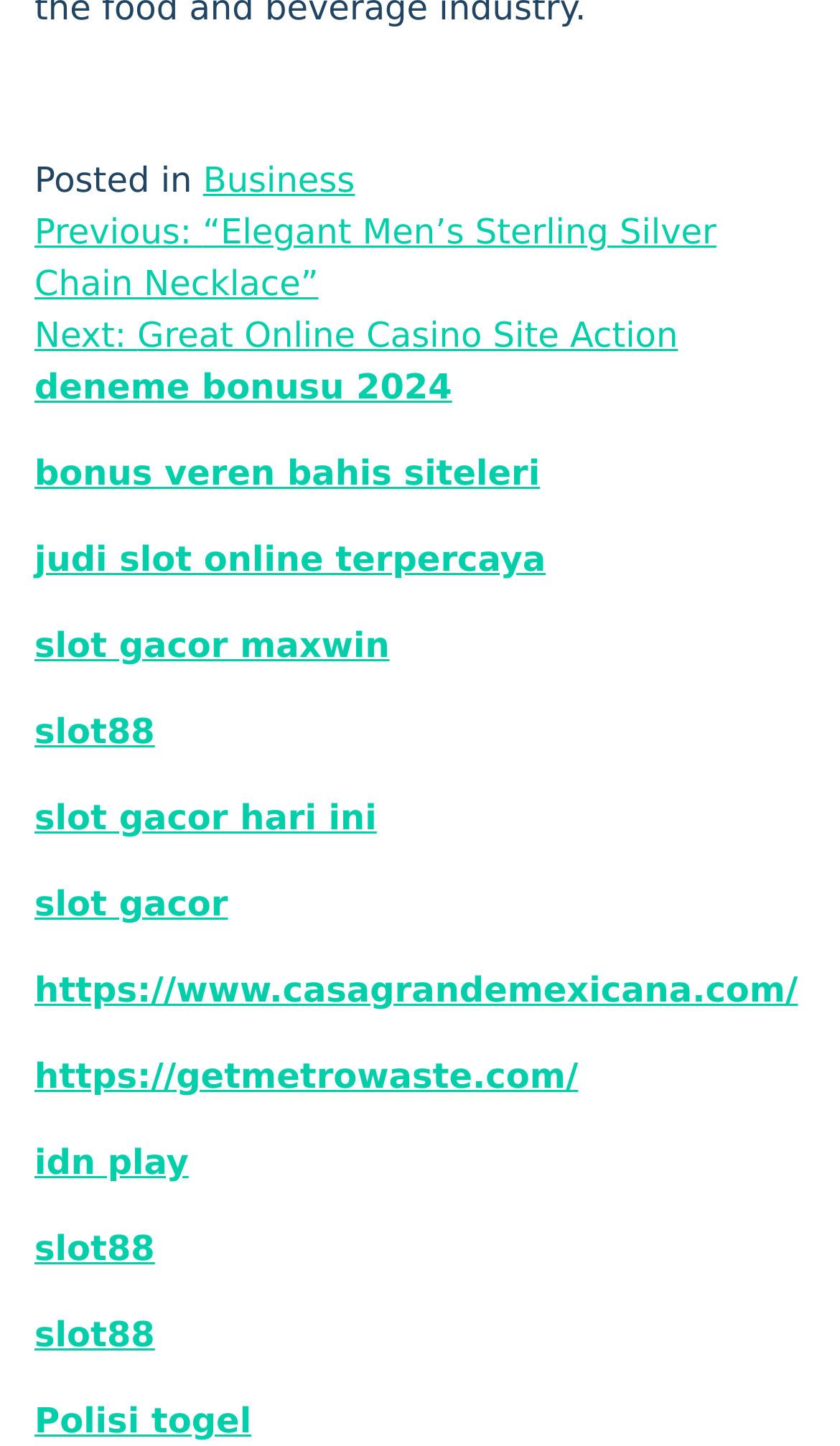How many links have the text 'slot88'?
Using the image, respond with a single word or phrase.

2